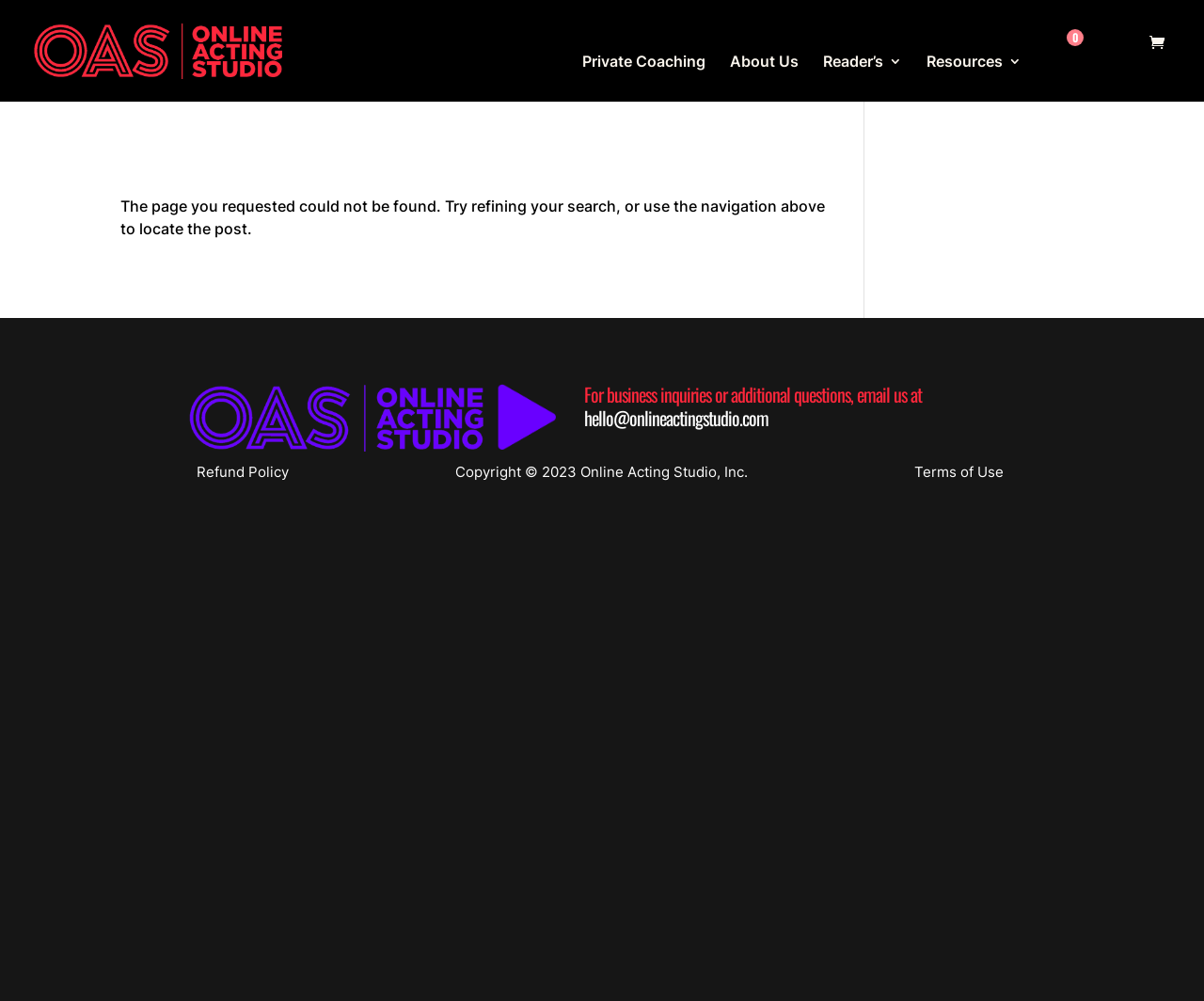Please give a short response to the question using one word or a phrase:
What is the copyright year?

2023